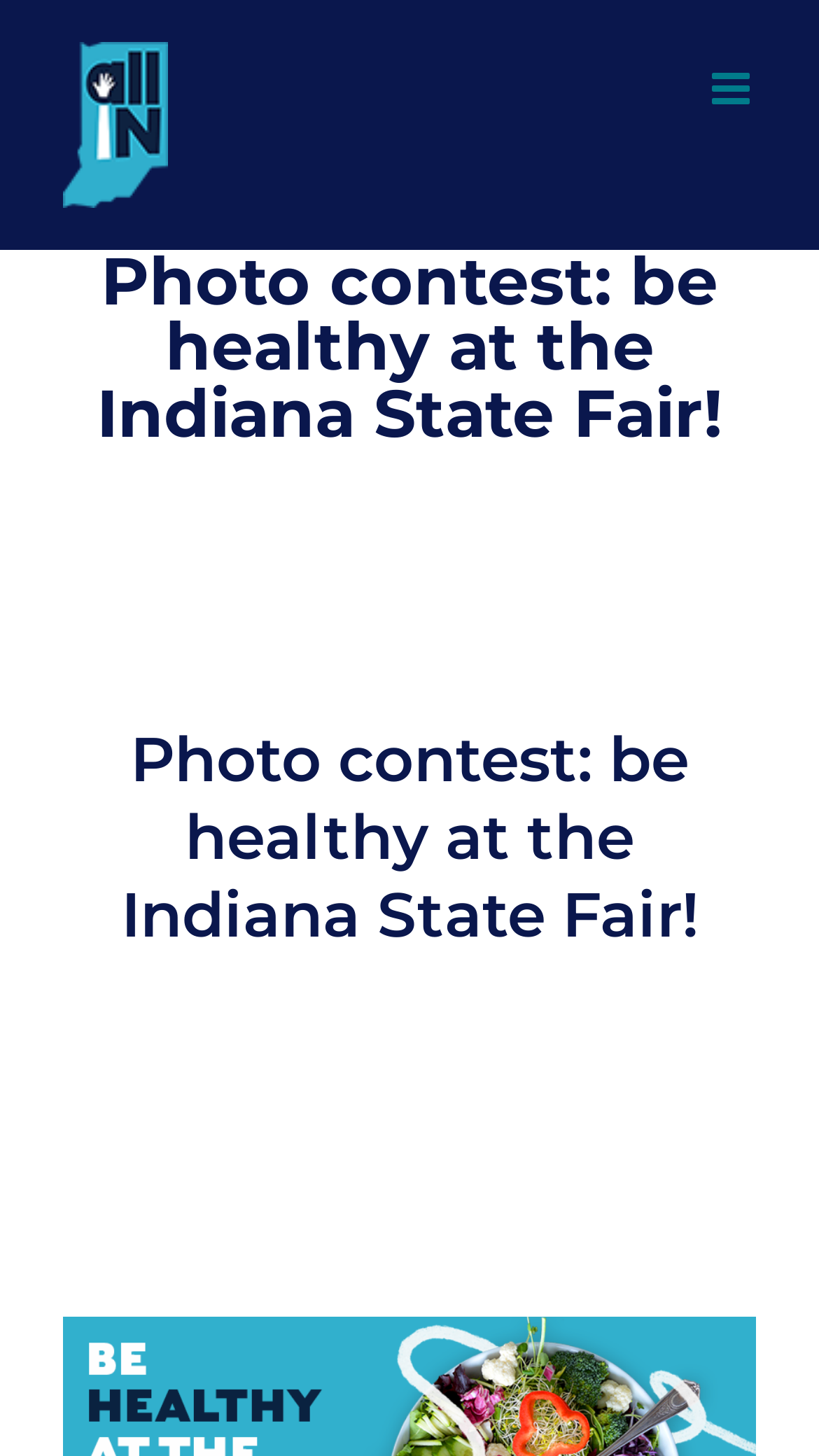Identify the bounding box for the UI element described as: "alt="All IN for Health Logo"". The coordinates should be four float numbers between 0 and 1, i.e., [left, top, right, bottom].

[0.077, 0.029, 0.205, 0.143]